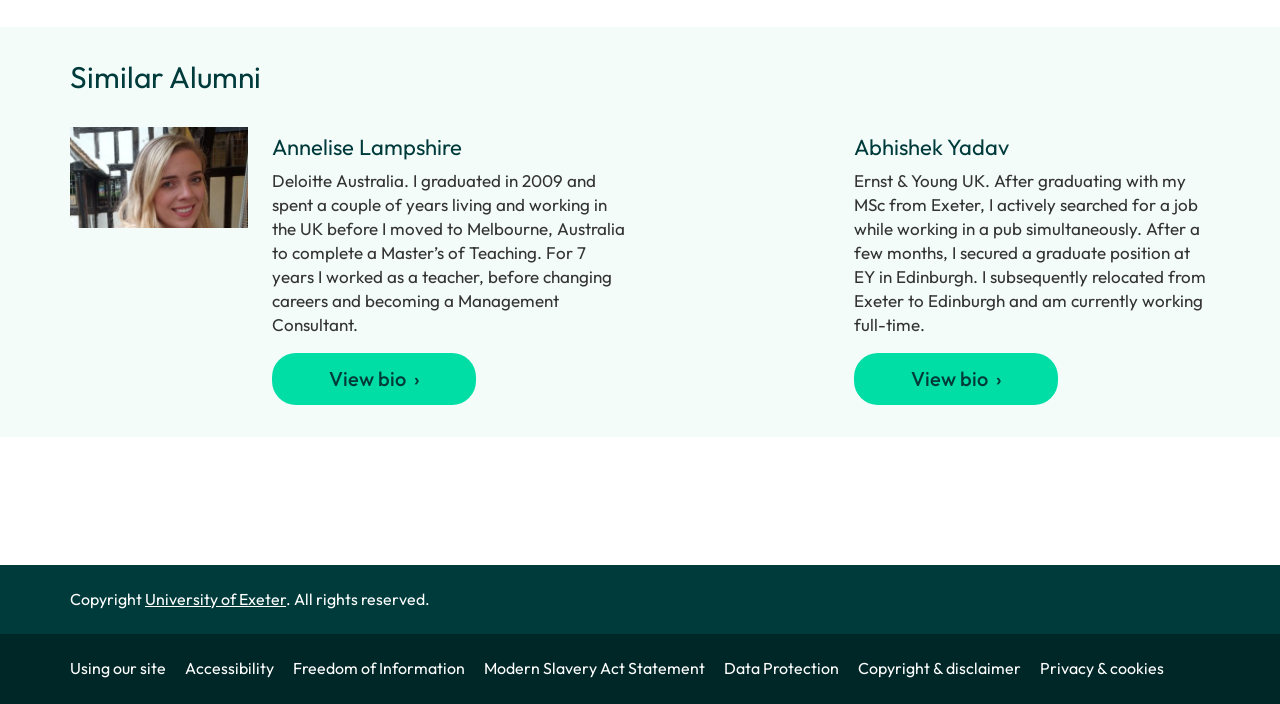Locate the UI element described by Accessibility in the provided webpage screenshot. Return the bounding box coordinates in the format (top-left x, top-left y, bottom-right x, bottom-right y), ensuring all values are between 0 and 1.

[0.145, 0.935, 0.227, 0.963]